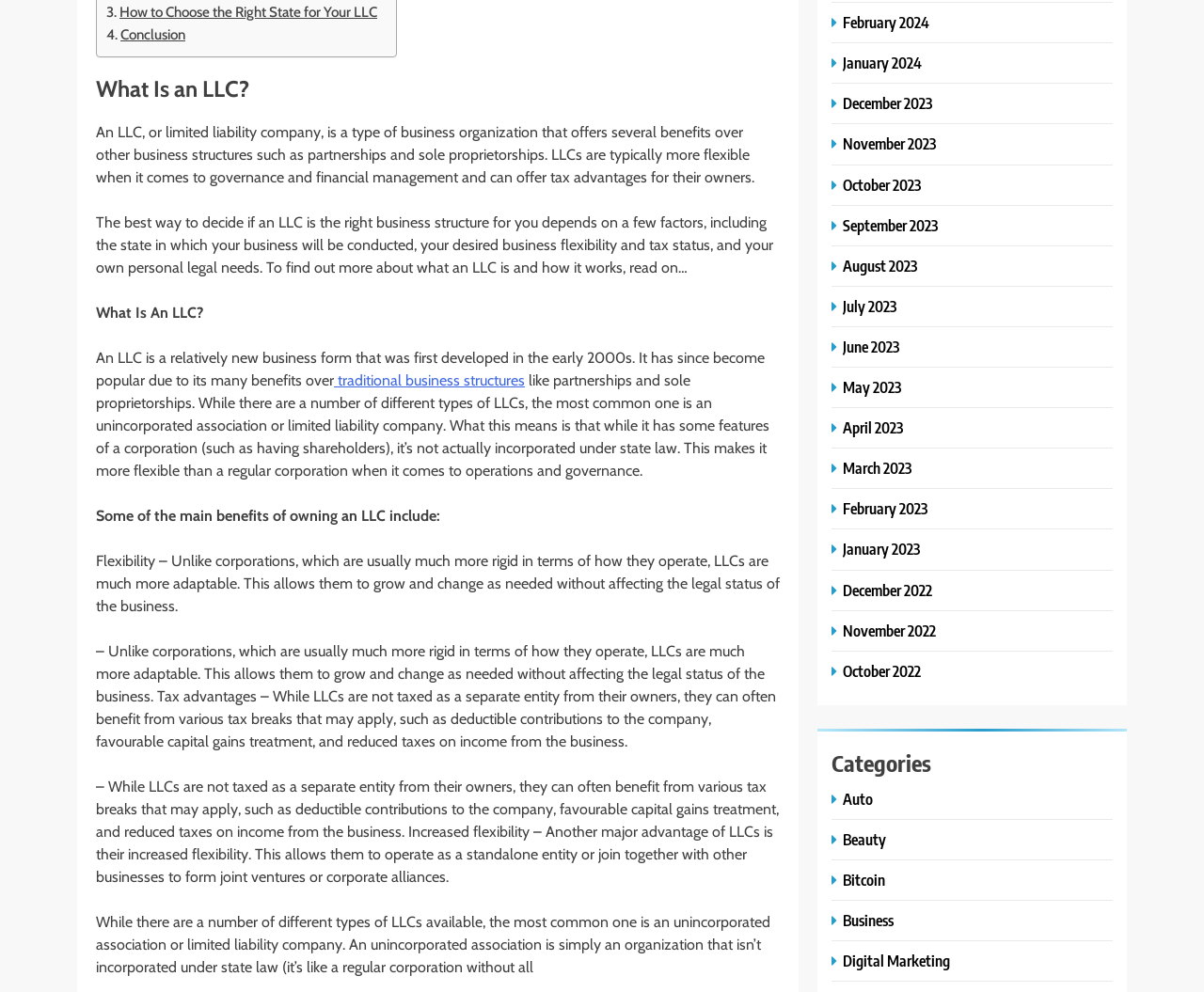Identify the bounding box coordinates of the clickable region required to complete the instruction: "View archives for 'February 2024'". The coordinates should be given as four float numbers within the range of 0 and 1, i.e., [left, top, right, bottom].

[0.691, 0.013, 0.776, 0.032]